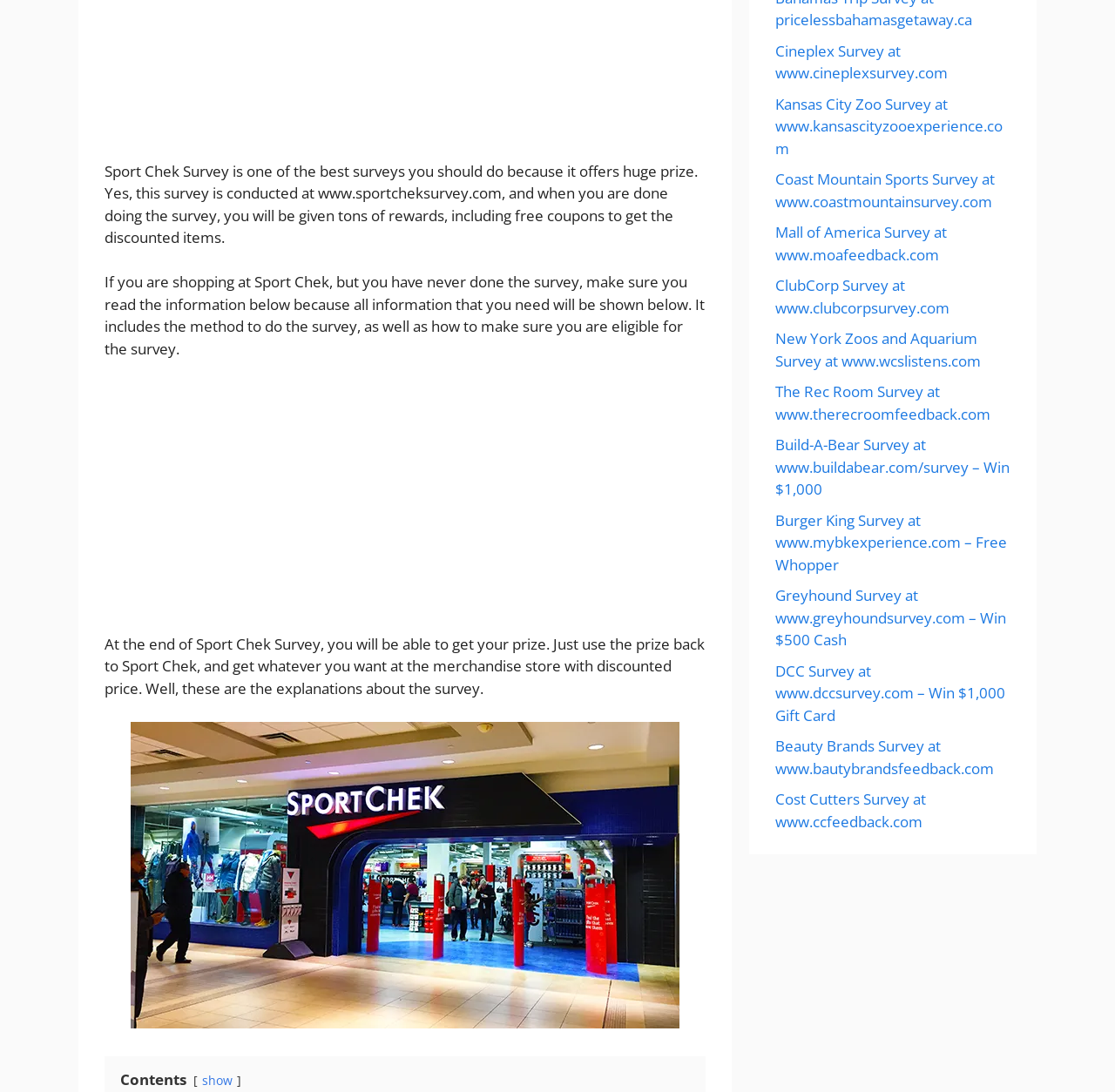Based on the element description, predict the bounding box coordinates (top-left x, top-left y, bottom-right x, bottom-right y) for the UI element in the screenshot: aria-label="Advertisement" name="aswift_3" title="Advertisement"

[0.094, 0.35, 0.633, 0.573]